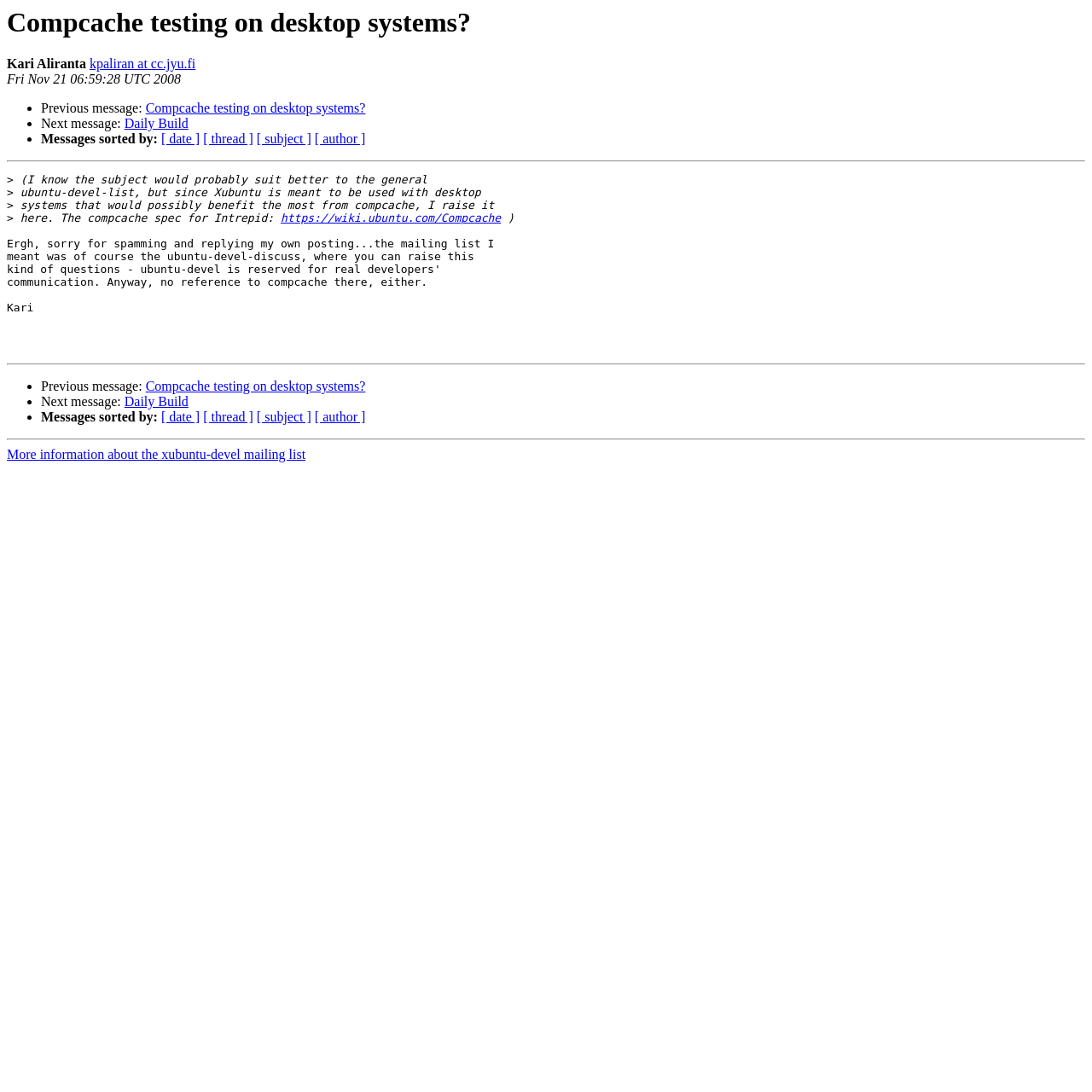Highlight the bounding box coordinates of the element that should be clicked to carry out the following instruction: "read about what to consider before hiring a nurse staffing agency". The coordinates must be given as four float numbers ranging from 0 to 1, i.e., [left, top, right, bottom].

None